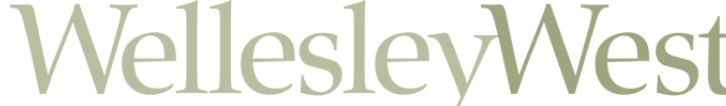What is the focus of the magazine?
Look at the image and answer with only one word or phrase.

Communities of Wellesley and Weston